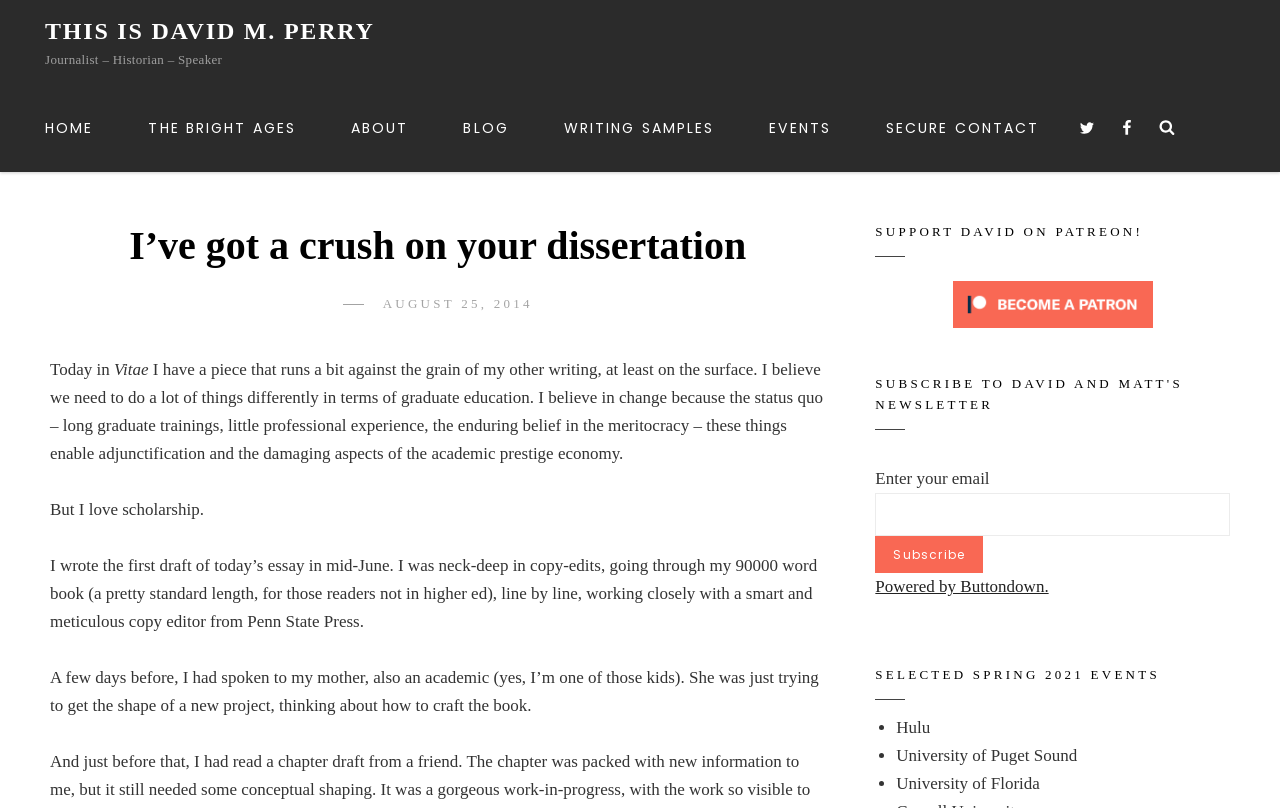Please pinpoint the bounding box coordinates for the region I should click to adhere to this instruction: "Click on the 'HOME' link".

[0.016, 0.105, 0.093, 0.213]